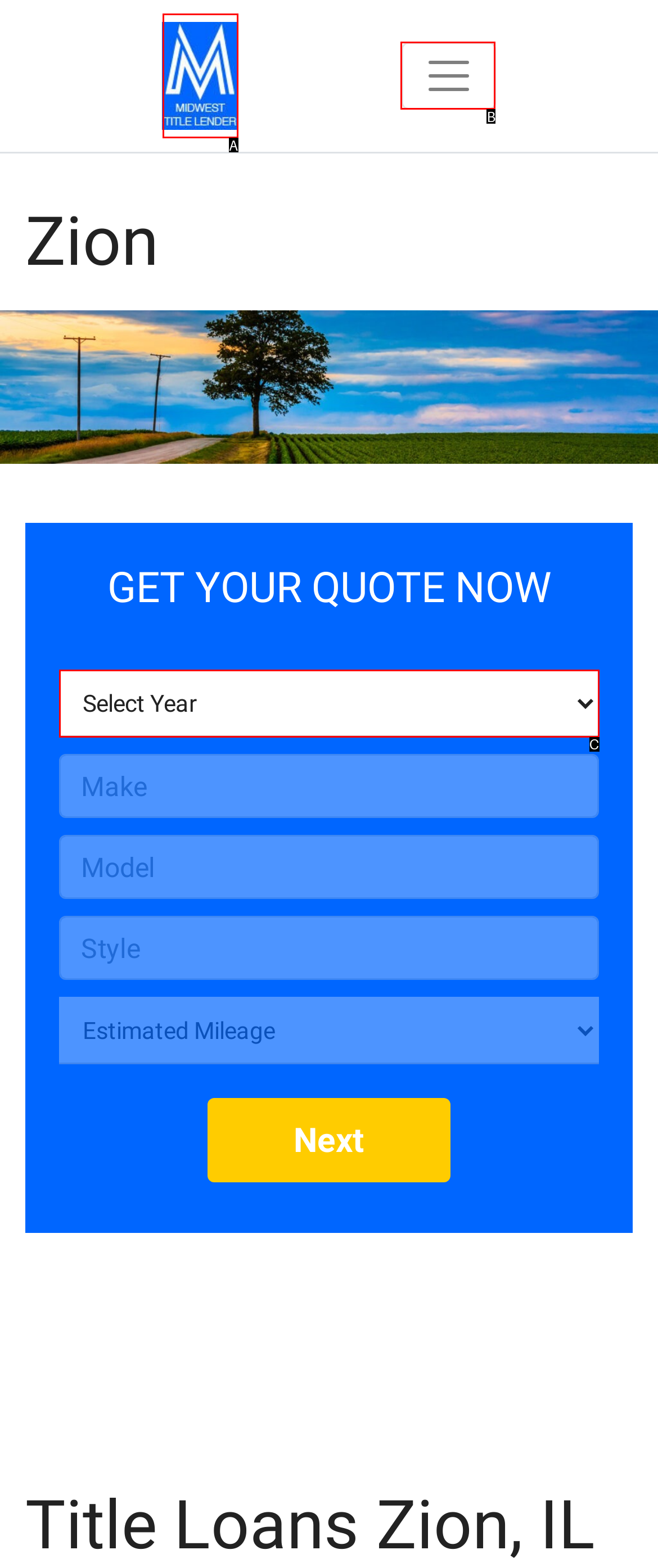Identify the HTML element that corresponds to the following description: aria-label="Toggle navigation". Provide the letter of the correct option from the presented choices.

B